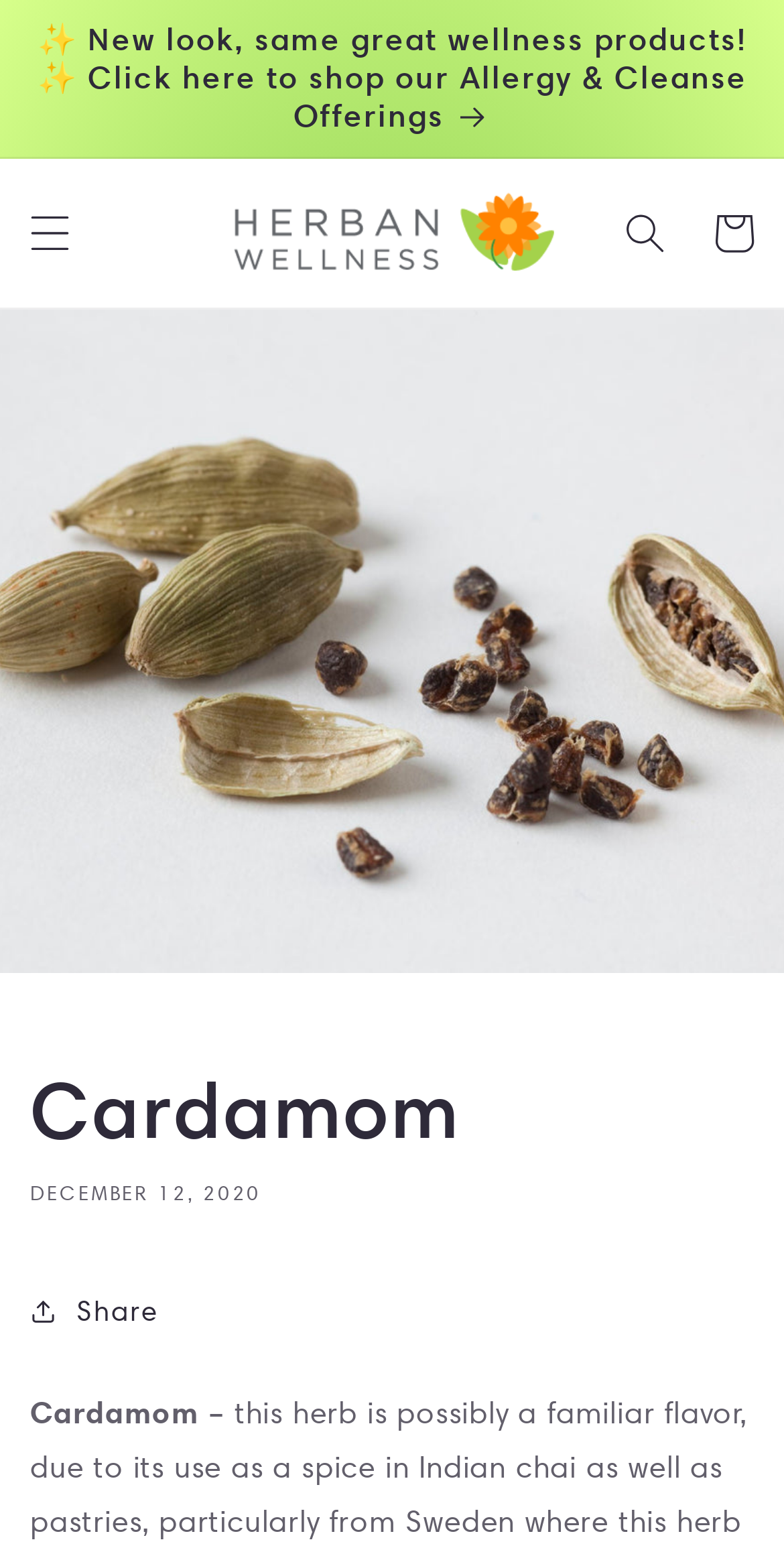What is the current page about?
Please answer the question with a single word or phrase, referencing the image.

Cardamom